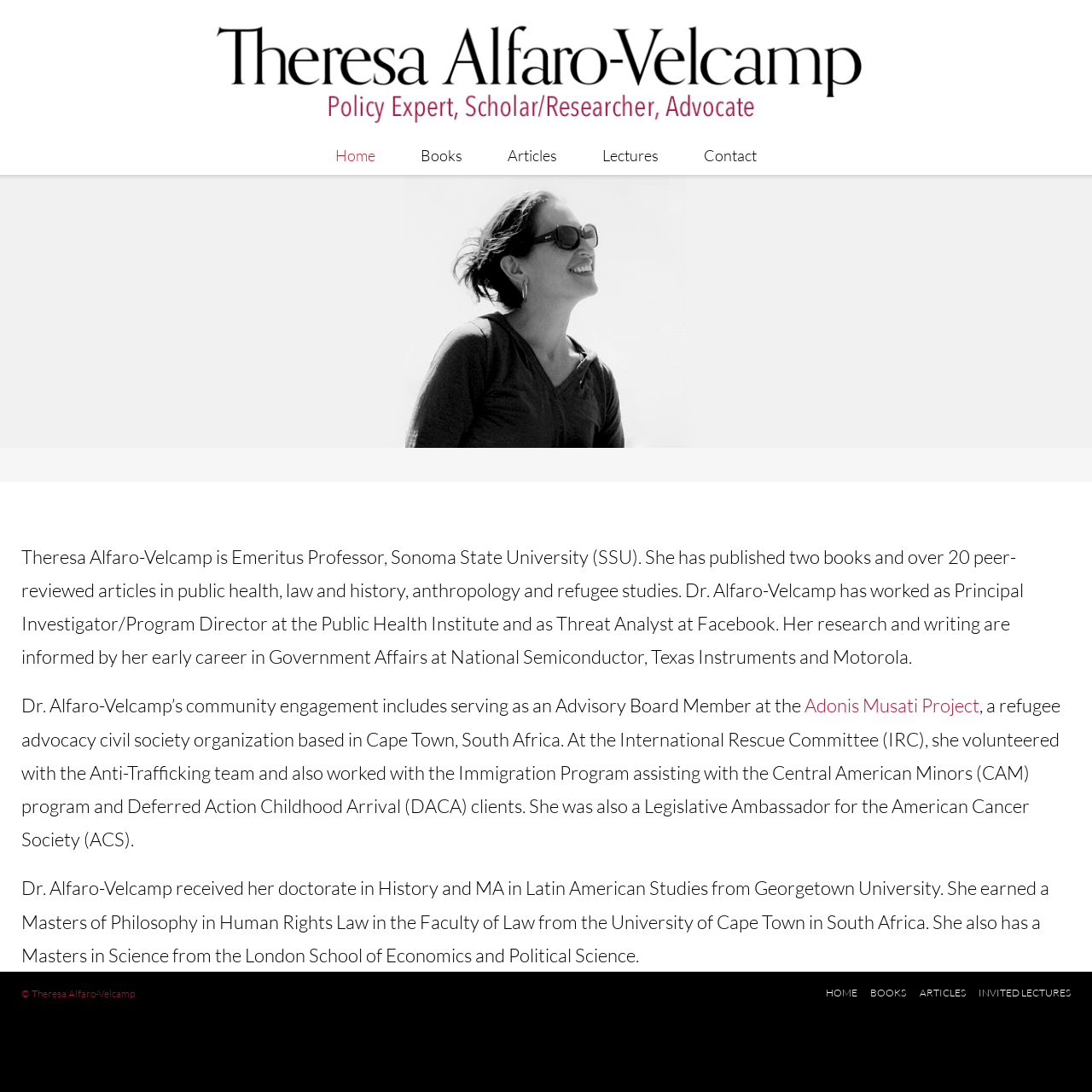Predict the bounding box of the UI element that fits this description: "INVITED LECTURES".

[0.896, 0.89, 0.98, 0.929]